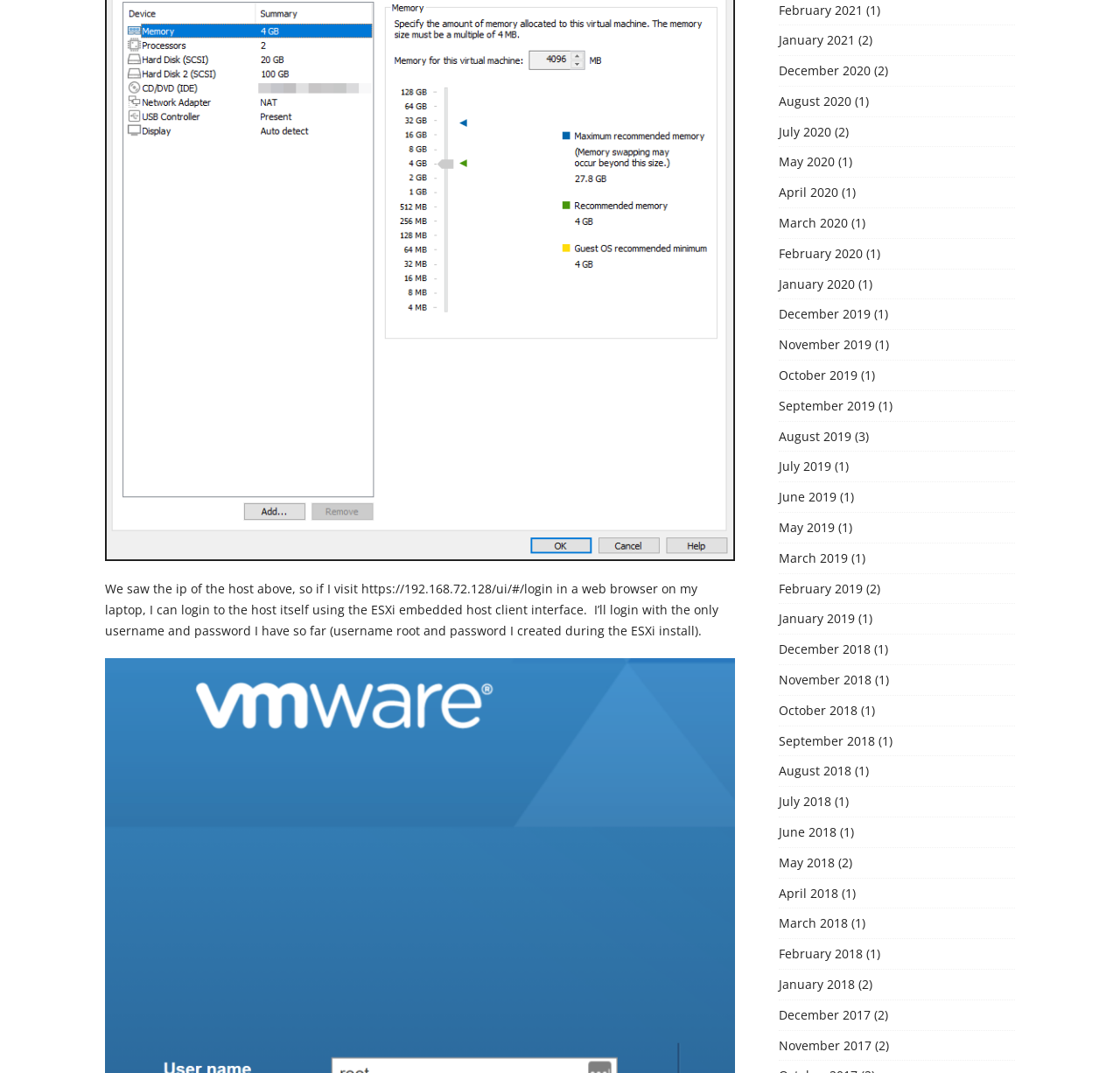Please find the bounding box for the UI element described by: "December 2017".

[0.695, 0.938, 0.777, 0.954]